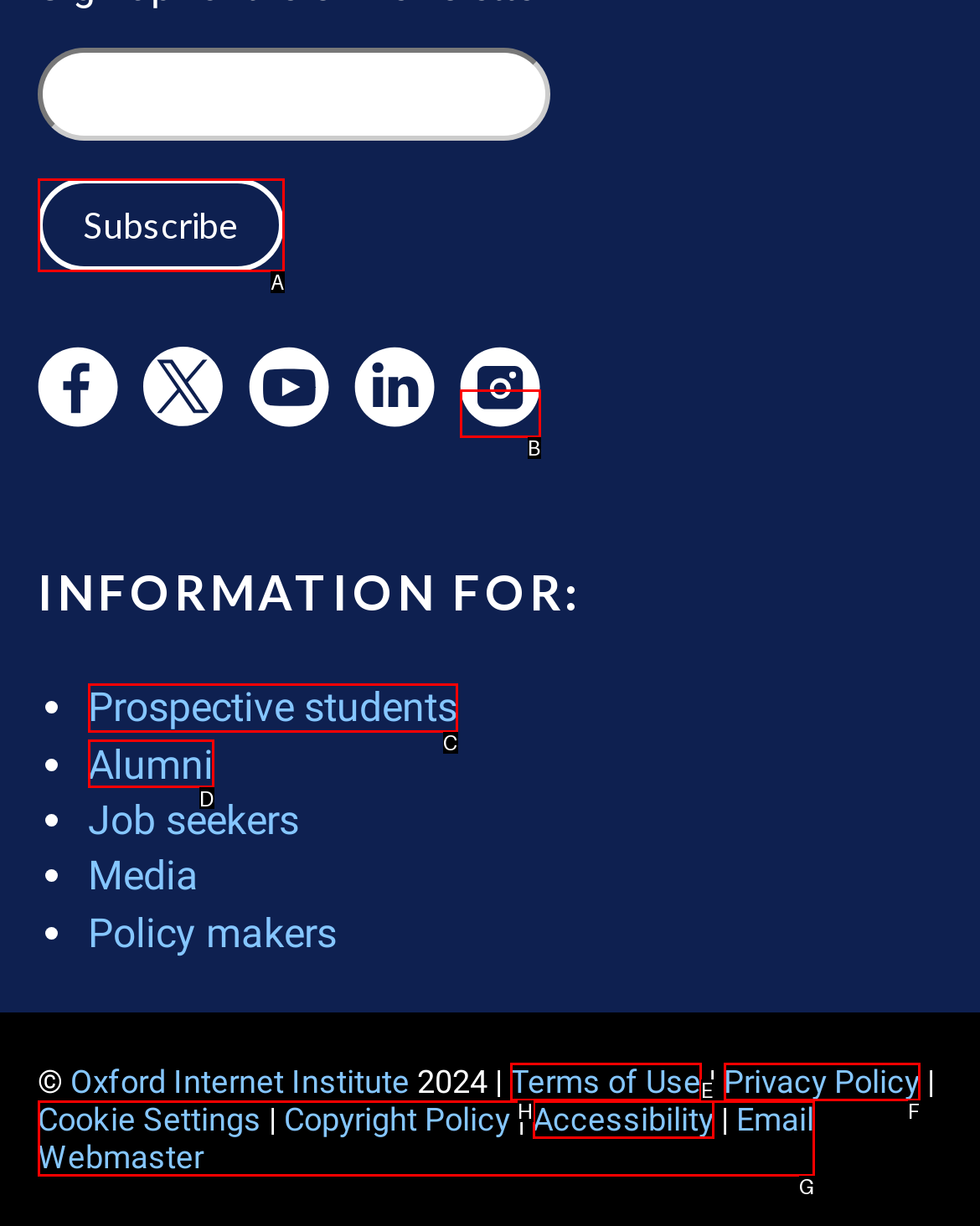Pick the option that should be clicked to perform the following task: view Maskinsäkerhet page
Answer with the letter of the selected option from the available choices.

None